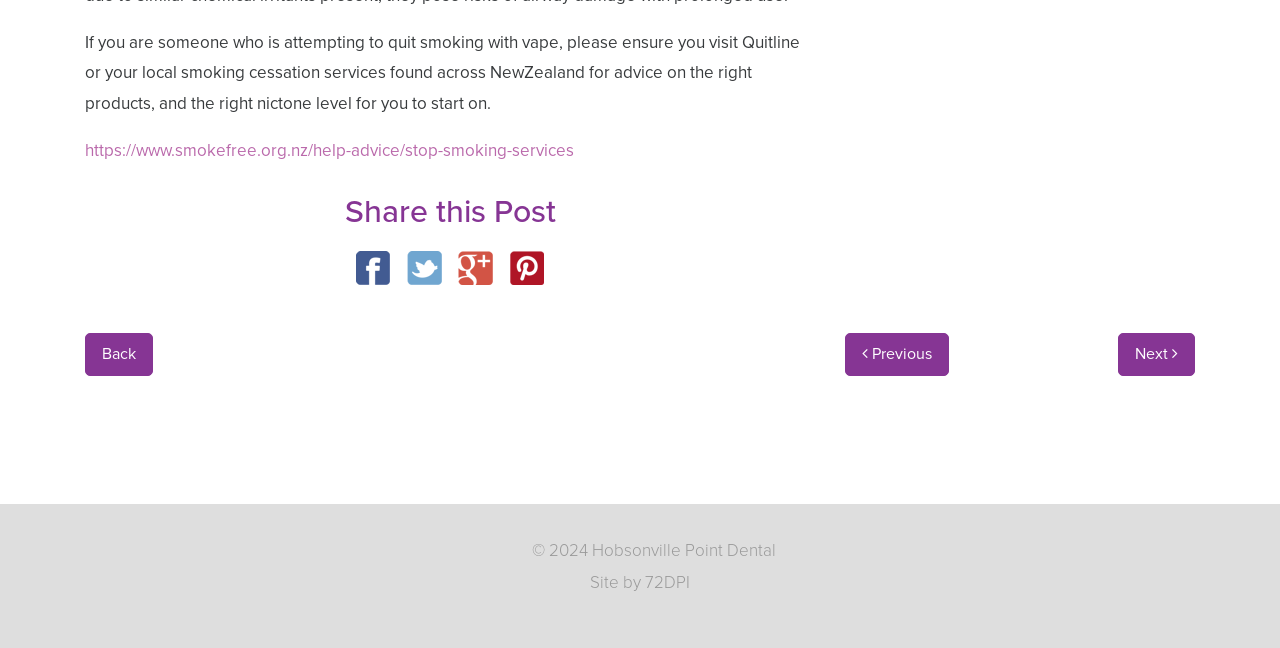Based on the image, provide a detailed and complete answer to the question: 
Can users navigate to previous or next pages?

The webpage provides navigation links, including 'Back', 'Previous', and 'Next', which allow users to navigate to previous or next pages, indicating that there are multiple pages available.